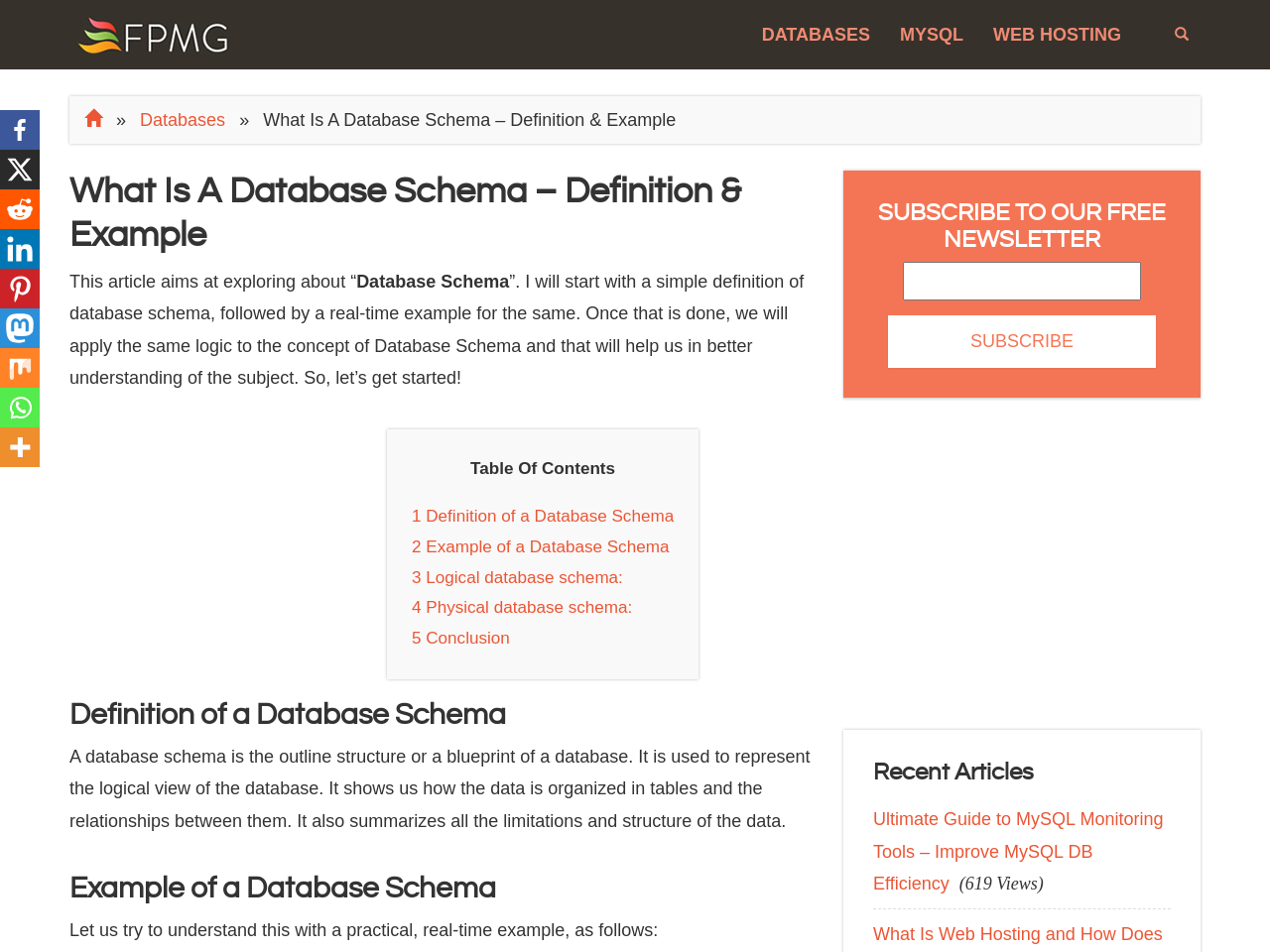What is the purpose of the 'SUBSCRIBE TO OUR FREE NEWSLETTER' section?
Give a single word or phrase answer based on the content of the image.

To subscribe to a newsletter